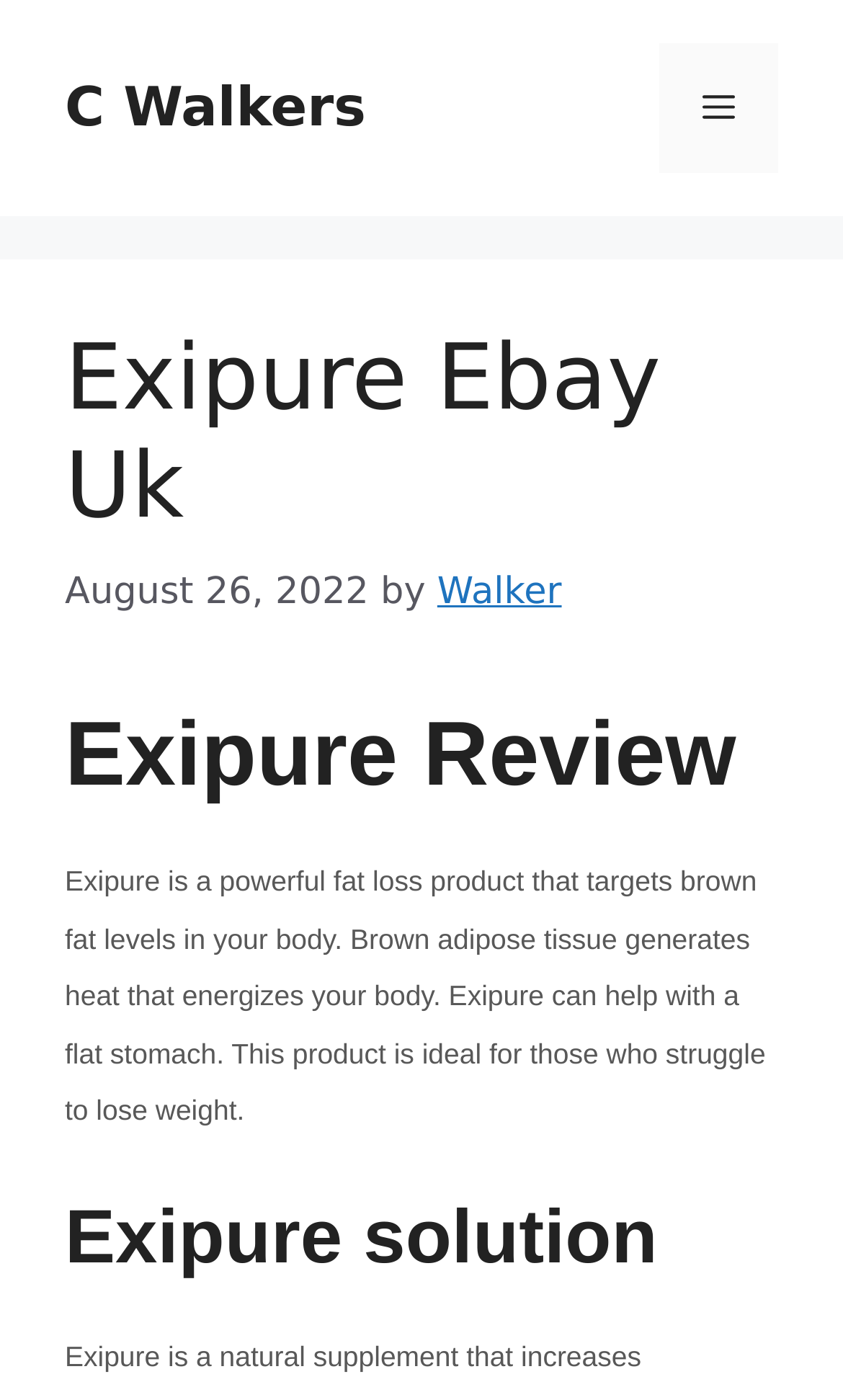Please respond in a single word or phrase: 
What is the purpose of the Exipure product?

help with a flat stomach